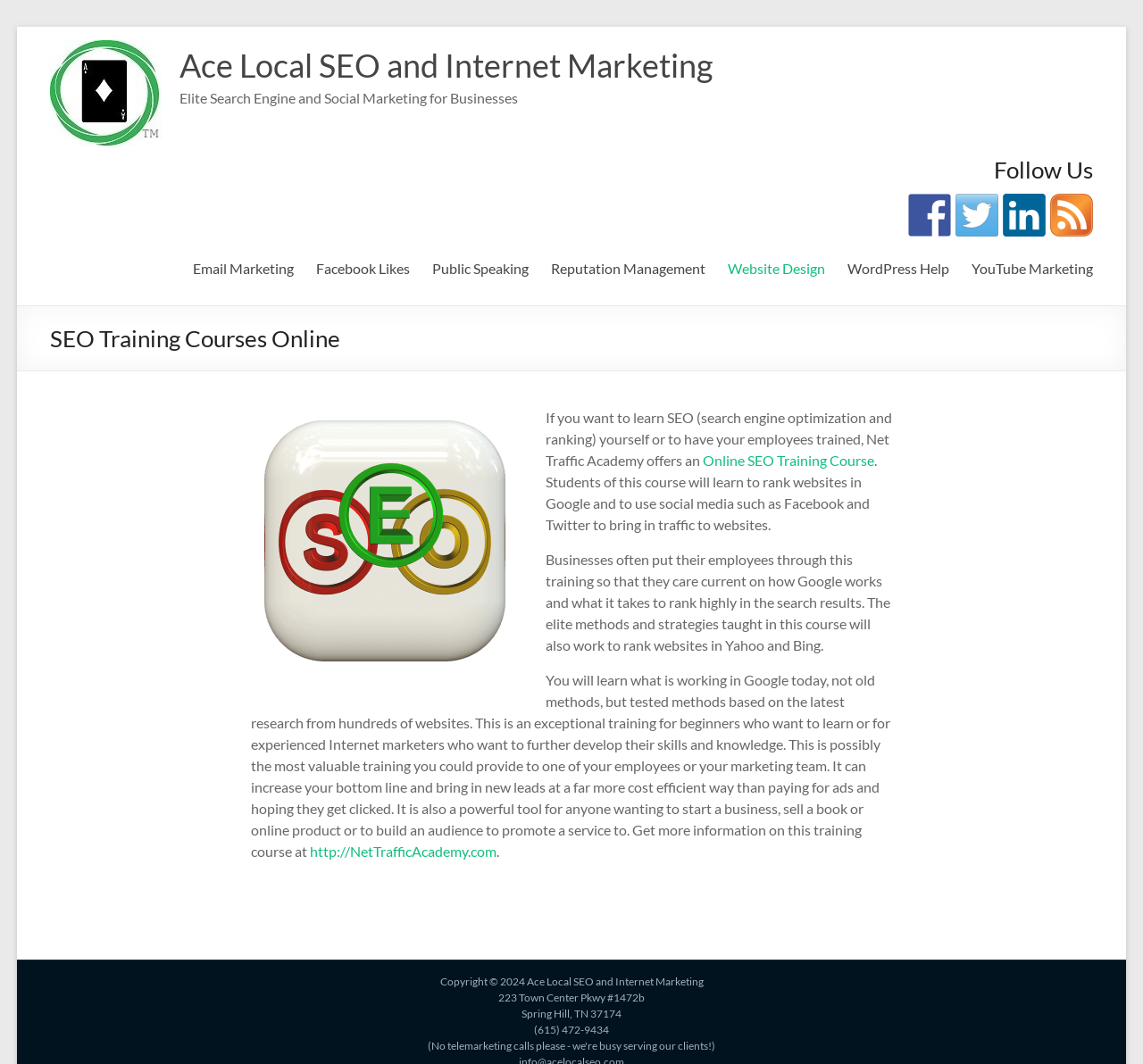What is the address of Ace Local SEO and Internet Marketing?
From the screenshot, provide a brief answer in one word or phrase.

223 Town Center Pkwy #1472b, Spring Hill, TN 37174